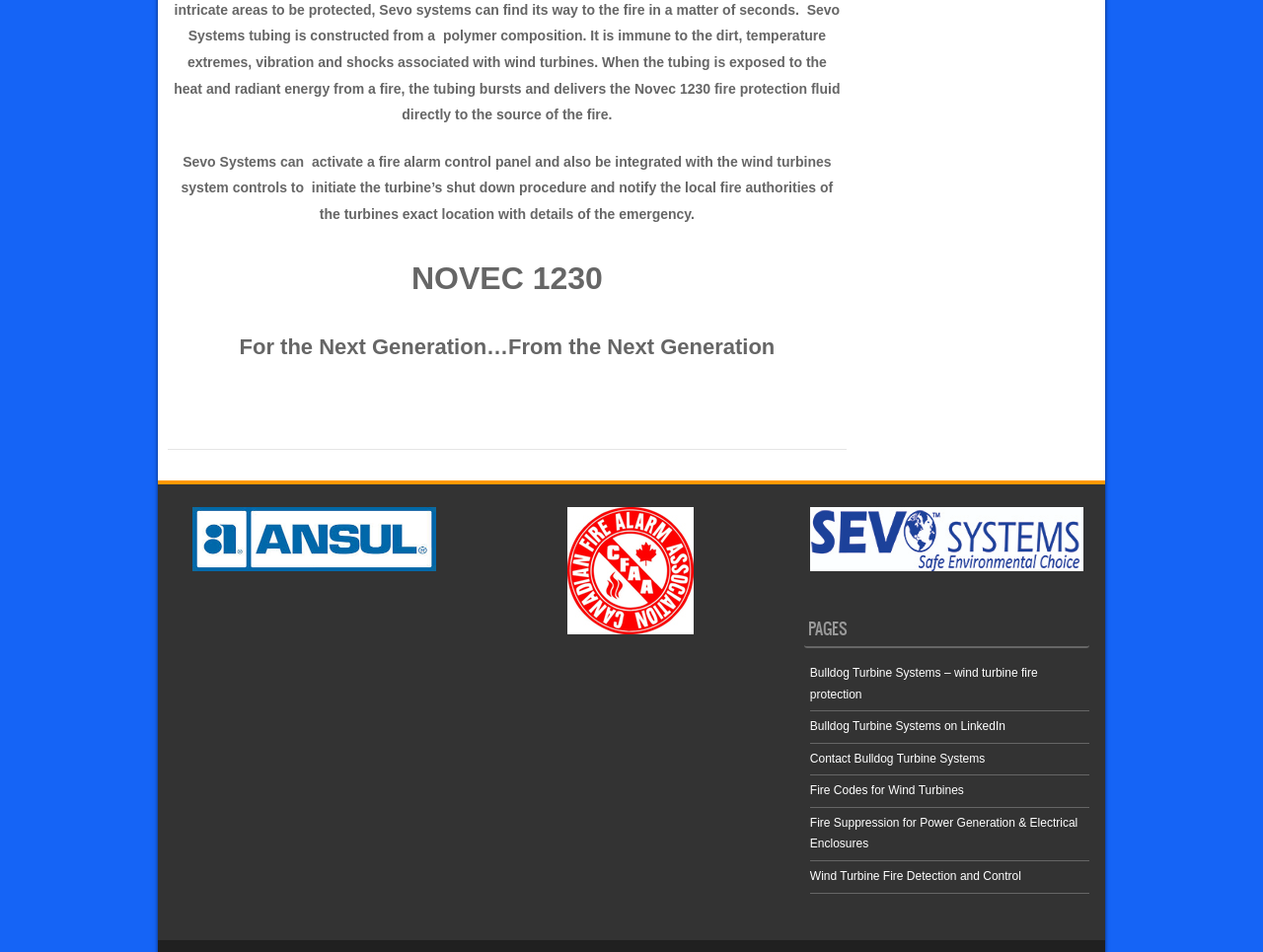Find the bounding box coordinates of the area that needs to be clicked in order to achieve the following instruction: "Go to Bulldog Turbine Systems homepage". The coordinates should be specified as four float numbers between 0 and 1, i.e., [left, top, right, bottom].

[0.641, 0.699, 0.822, 0.736]